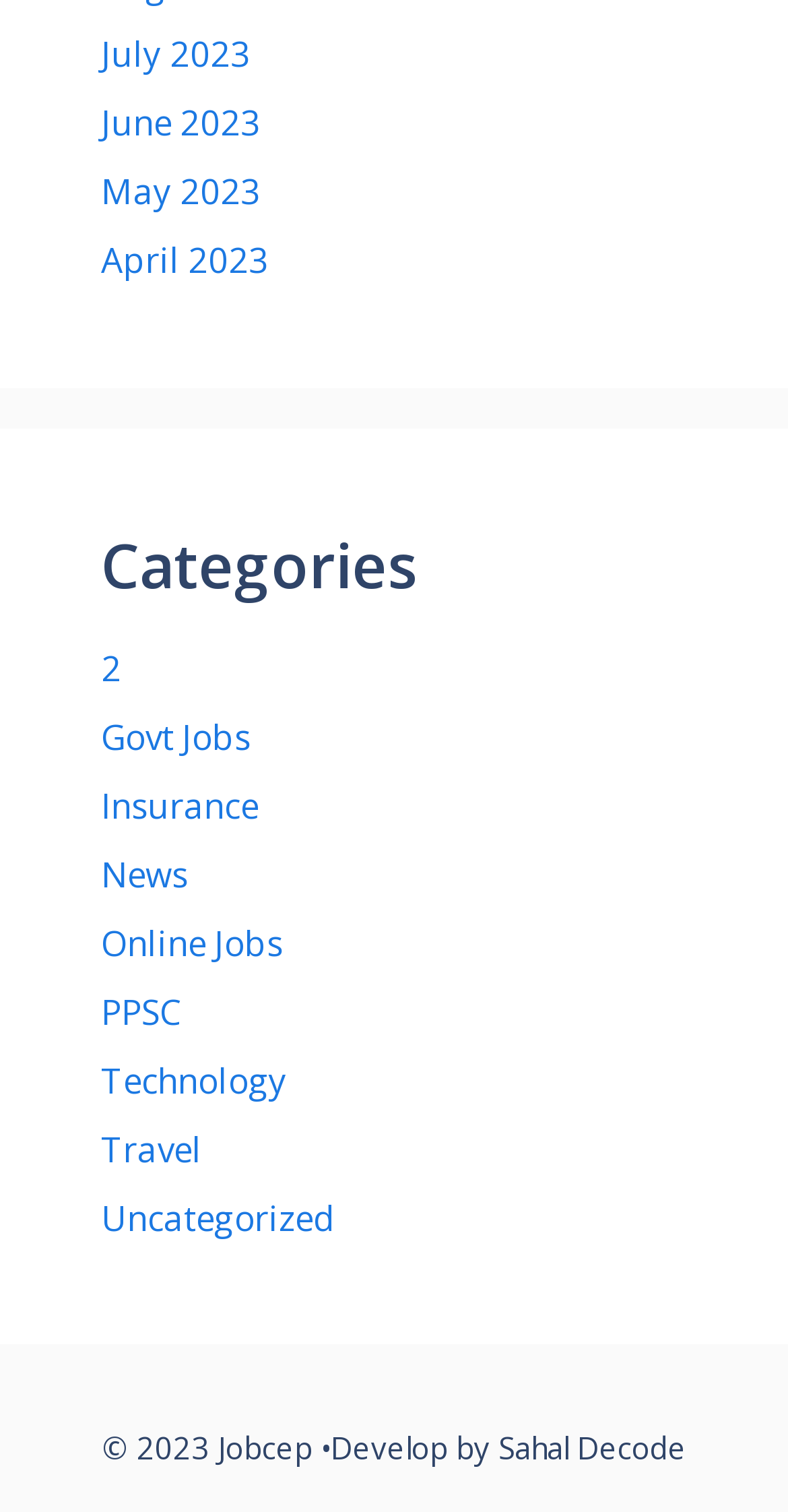Answer with a single word or phrase: 
What is the copyright year of the website?

2023